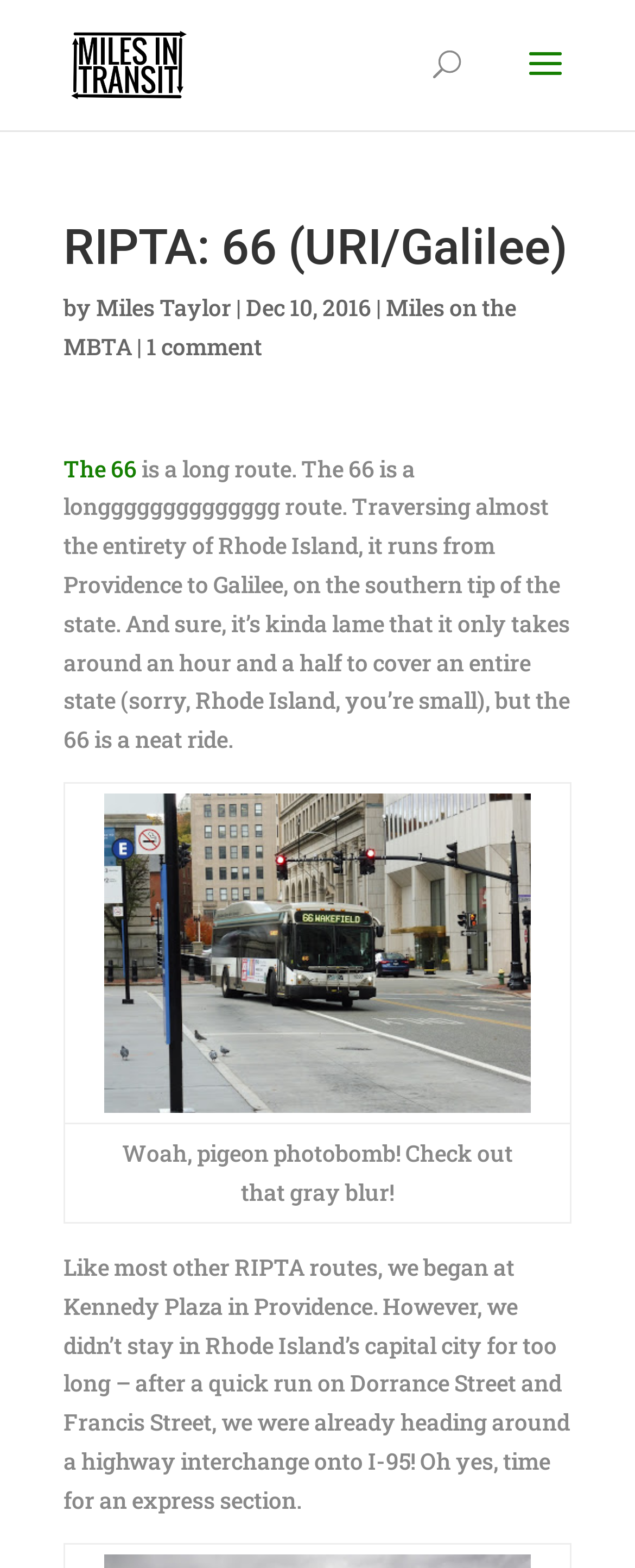Provide a single word or phrase to answer the given question: 
Where does the route begin?

Kennedy Plaza in Providence